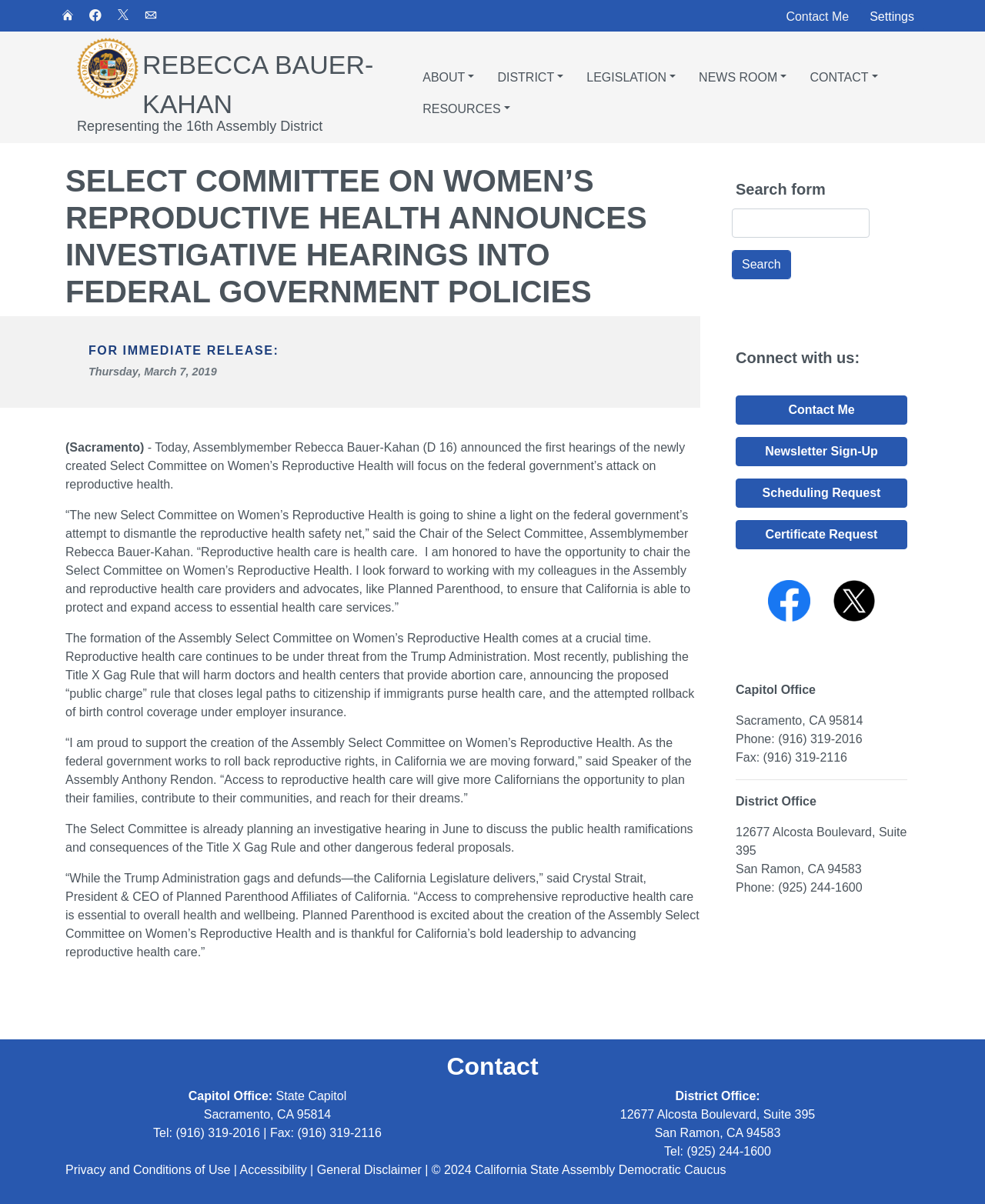Create a detailed narrative describing the layout and content of the webpage.

This webpage is the official website of Assemblymember Rebecca Bauer-Kahan, representing the 16th California Assembly District. At the top, there is a banner with links to the home page, Facebook, Twitter, and email, as well as a settings button. Below the banner, there is a main navigation menu with links to "About", "District", "Legislation", "News Room", "Contact", and "Resources".

The main content of the page is an article announcing the first hearings of the newly created Select Committee on Women's Reproductive Health, which will focus on the federal government's attack on reproductive health. The article includes quotes from Assemblymember Rebecca Bauer-Kahan and Speaker of the Assembly Anthony Rendon, as well as information about the committee's plans for an investigative hearing in June.

On the right side of the page, there is a complementary section with a search form, links to connect with the assemblymember, including contact information, newsletter sign-up, scheduling request, and certificate request. There are also social media links to Facebook and Twitter.

At the bottom of the page, there is a section with contact information for the Capitol Office and District Office, including addresses, phone numbers, and fax numbers. There is also a section with links to "Privacy and Conditions of Use", "Accessibility", and "General Disclaimer", as well as a copyright notice.